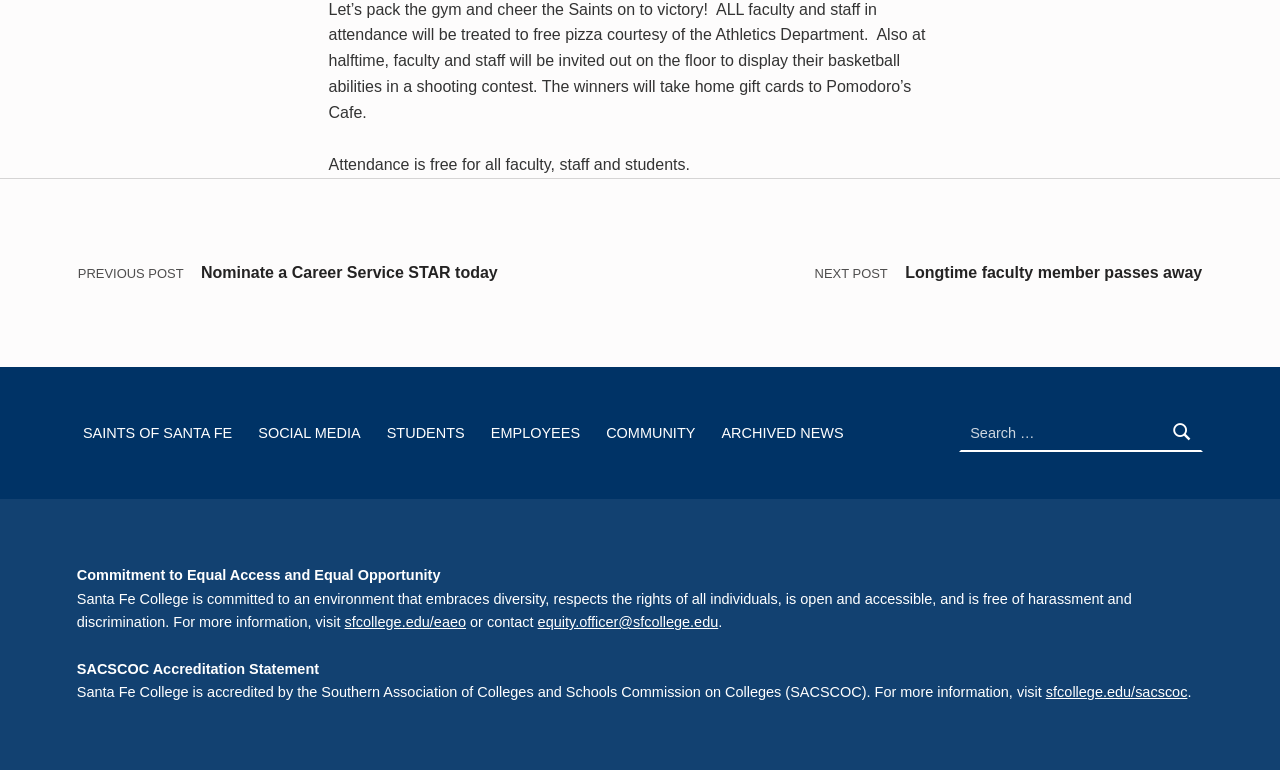Provide the bounding box coordinates of the HTML element described by the text: "equity.officer@sfcollege.edu". The coordinates should be in the format [left, top, right, bottom] with values between 0 and 1.

[0.42, 0.798, 0.561, 0.818]